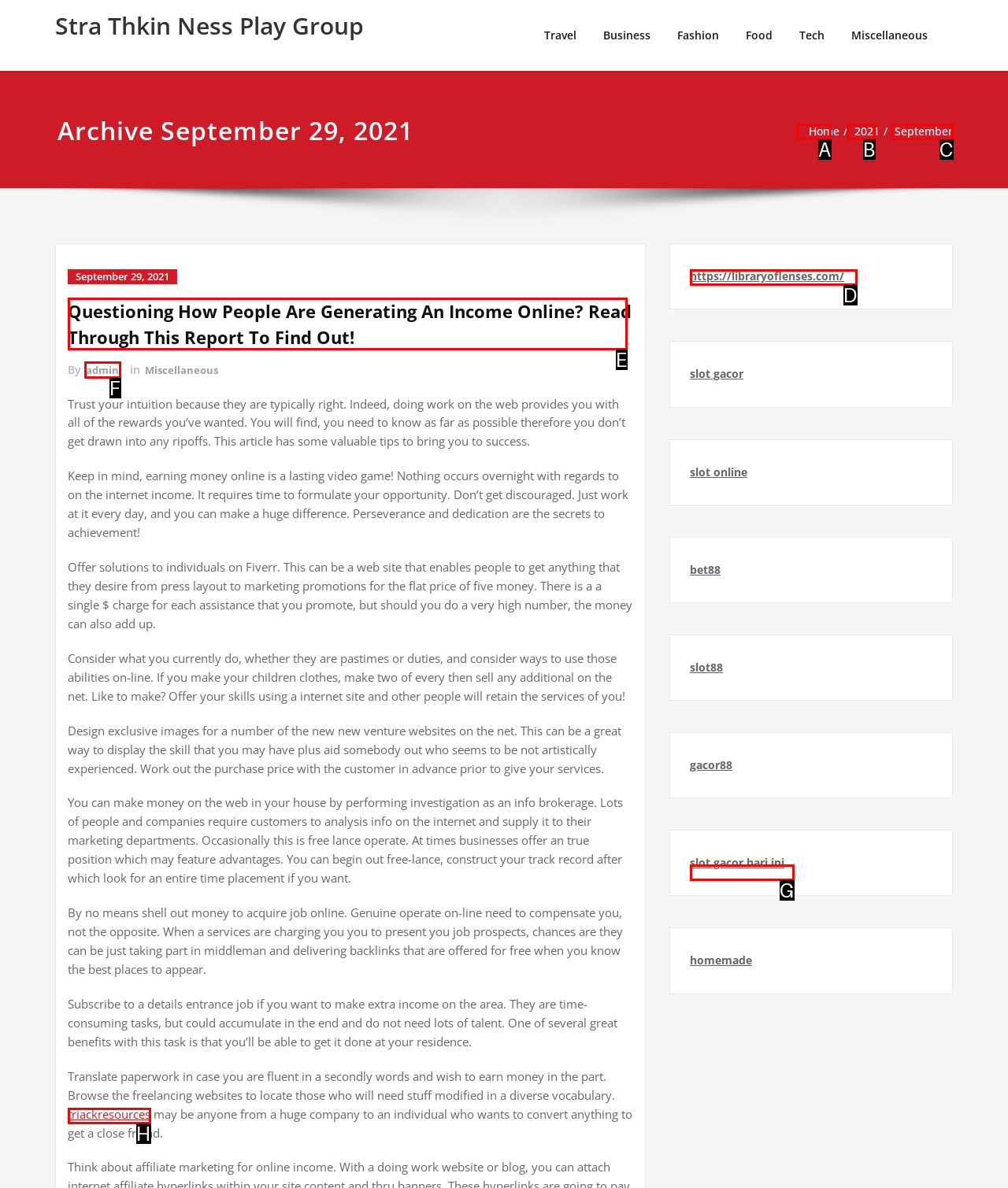Determine the HTML element that best matches this description: slot gacor hari ini from the given choices. Respond with the corresponding letter.

G